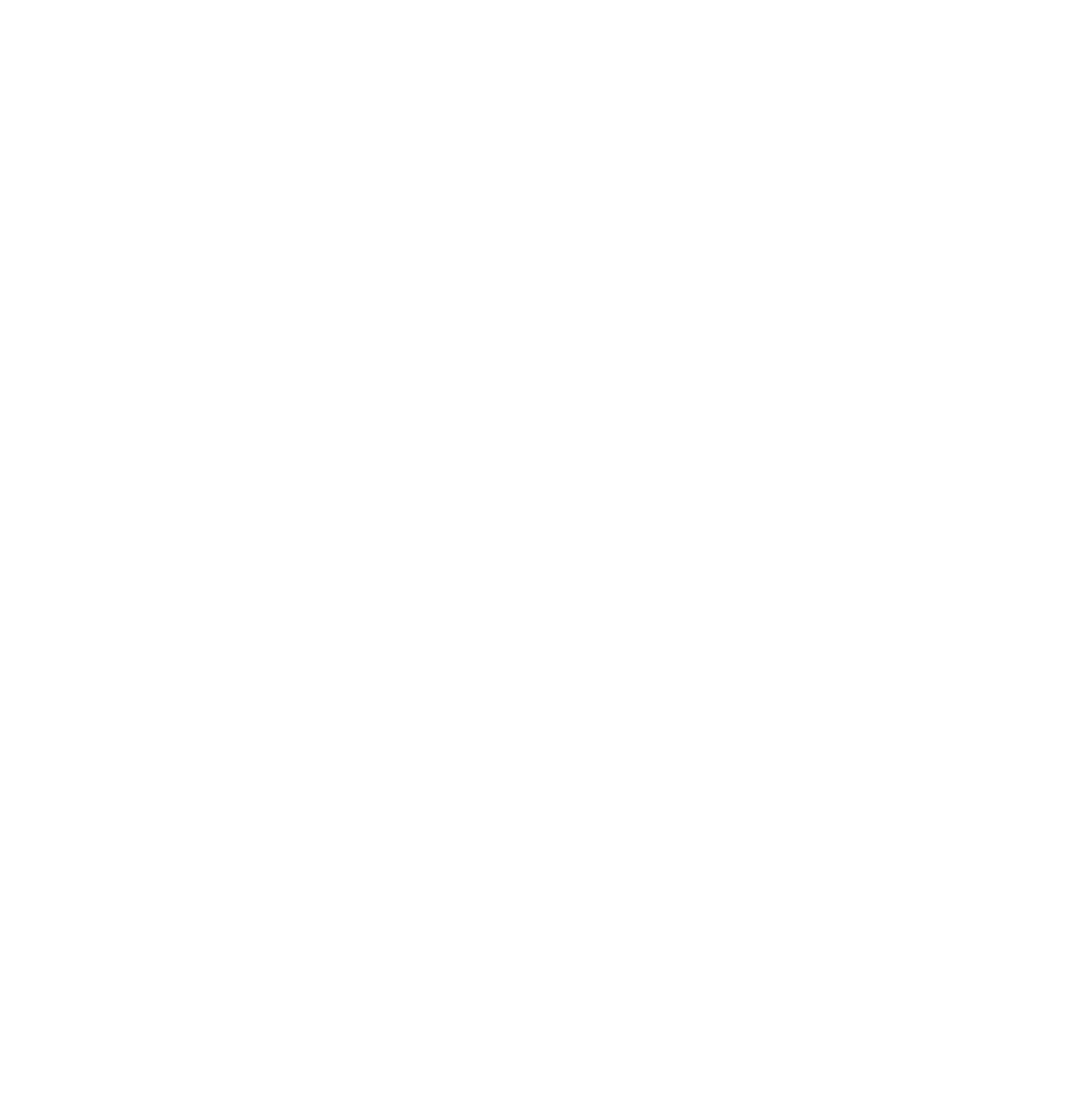Based on the image, provide a detailed and complete answer to the question: 
What is the mission of TICA?

The mission of TICA can be found in the section with the heading 'Mission:' which states 'to catch the excellence of TICAers with eyes good at seeking beauty, to spread TICA spirits with plain but powerful words'.